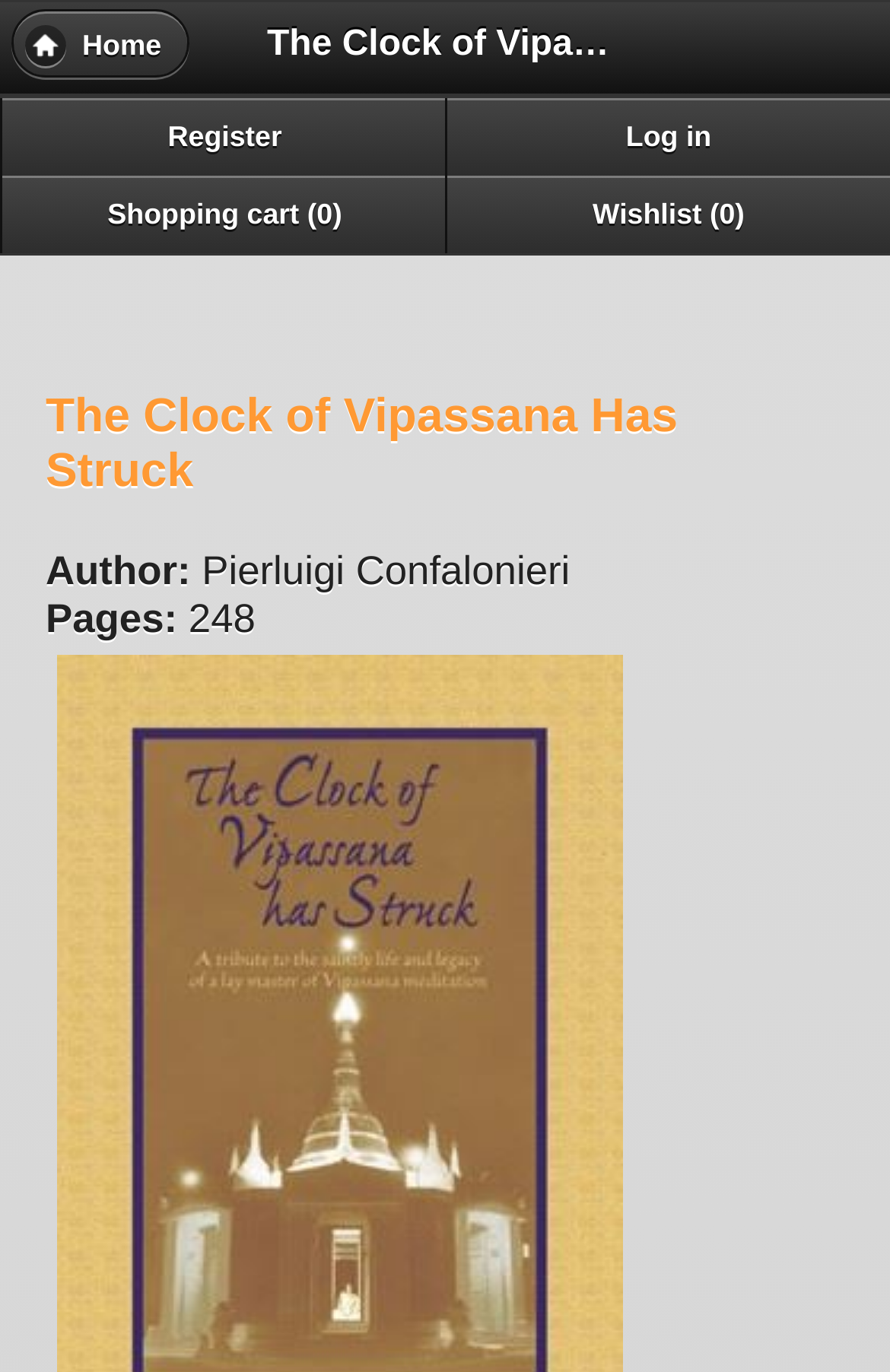Give a one-word or short phrase answer to this question: 
What is the current number of items in the shopping cart?

0